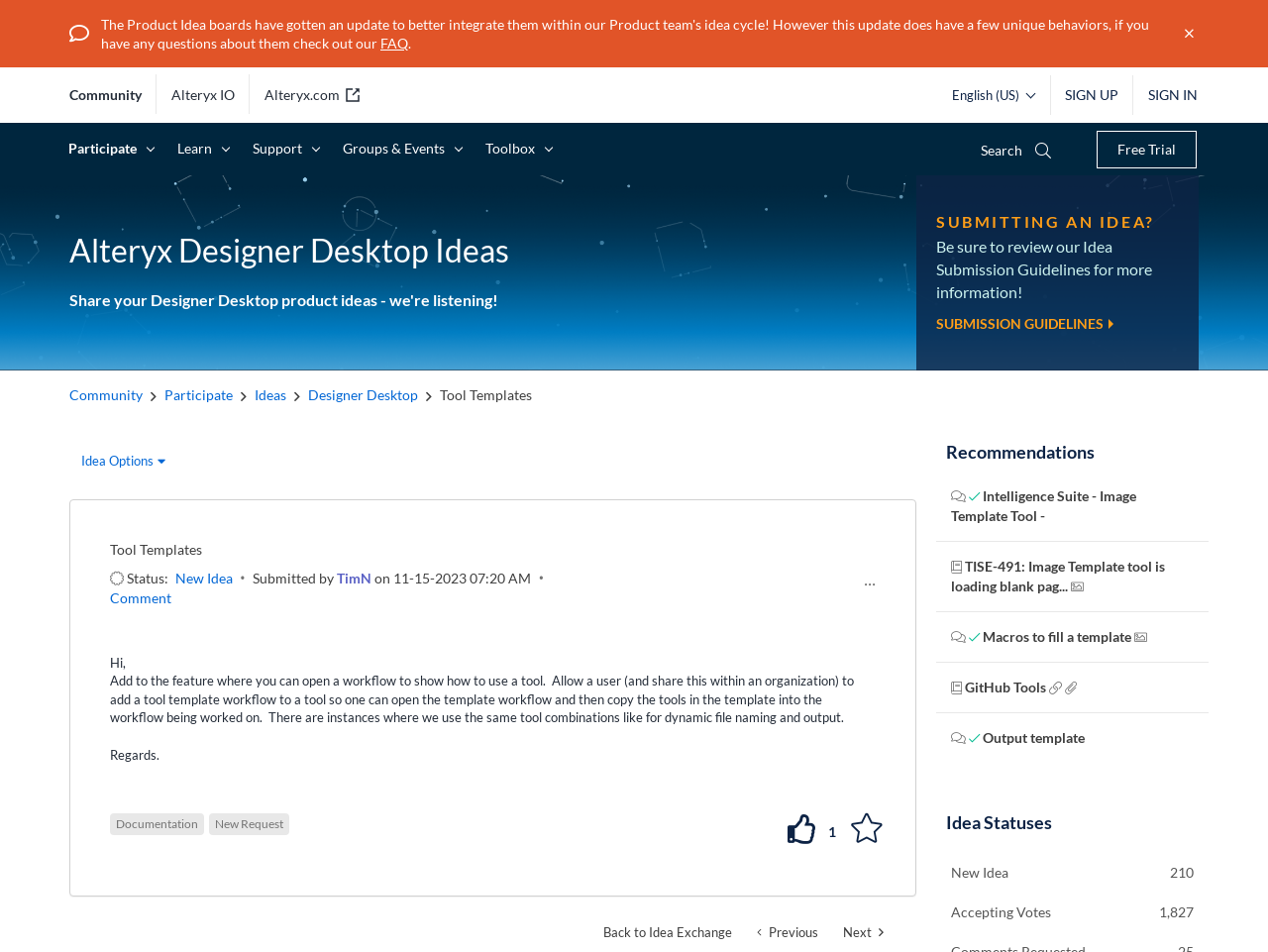How many recommendations are there?
We need a detailed and meticulous answer to the question.

I counted the recommendations section, which has 5 entries, including 'Intelligence Suite - Image Template Tool -', 'TISE-491: Image Template tool is loading blank pag...', 'Macros to fill a template', 'GitHub Tools', and 'Output template'. There are 5 recommendations in total.